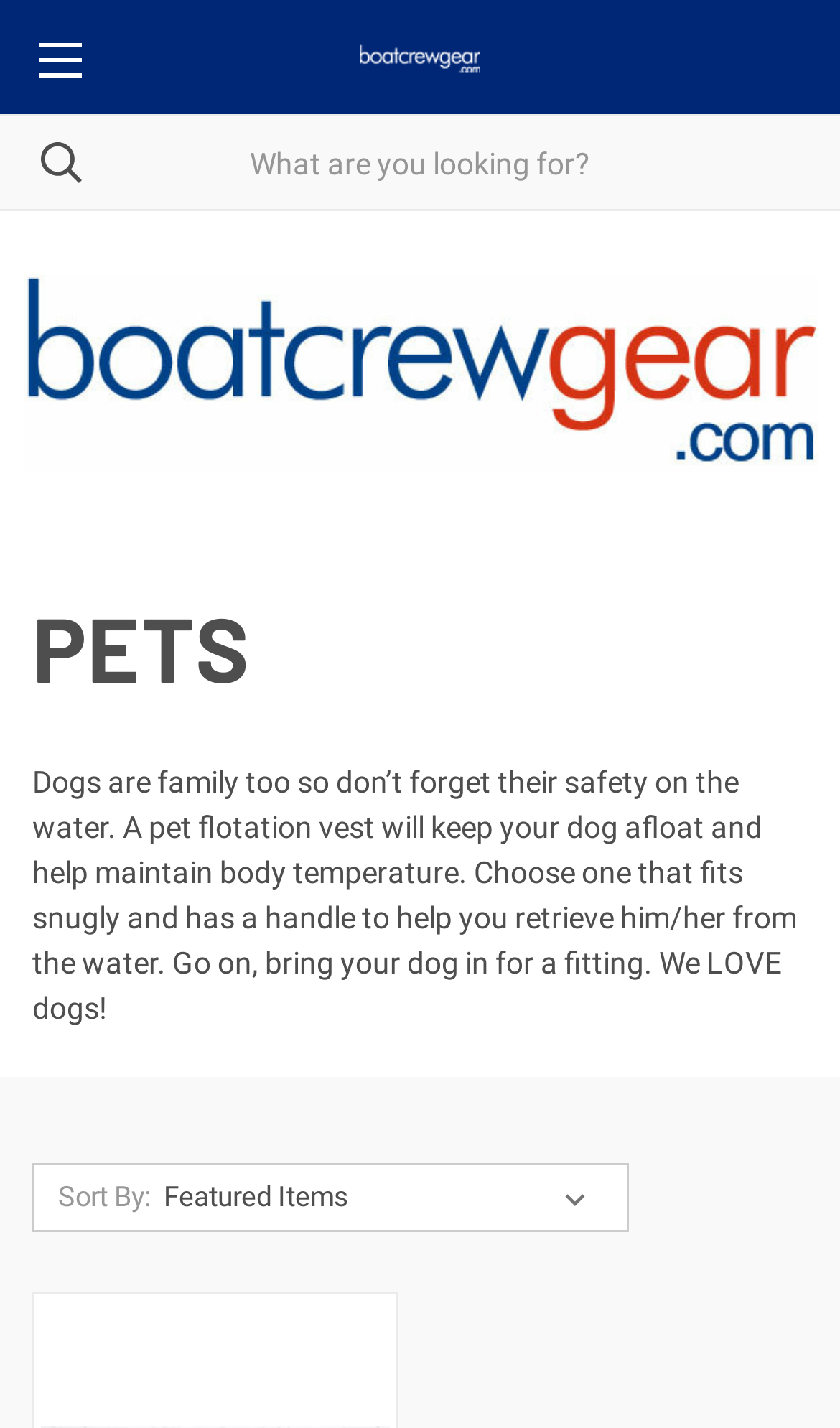Provide the bounding box coordinates of the UI element this sentence describes: "bring your dog in".

[0.315, 0.662, 0.582, 0.686]